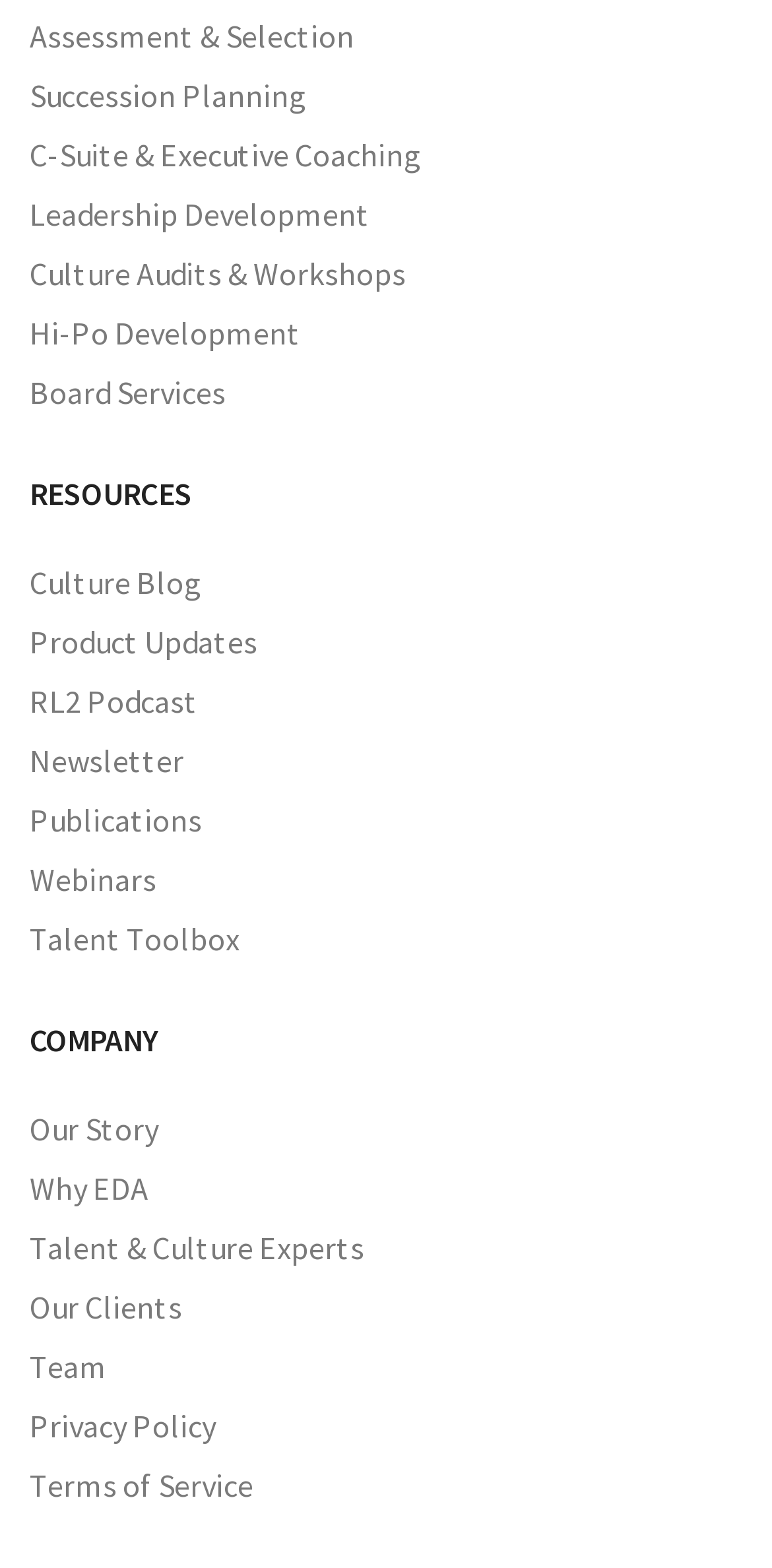Respond to the following question with a brief word or phrase:
What is the last link under the 'COMPANY' heading?

Terms of Service